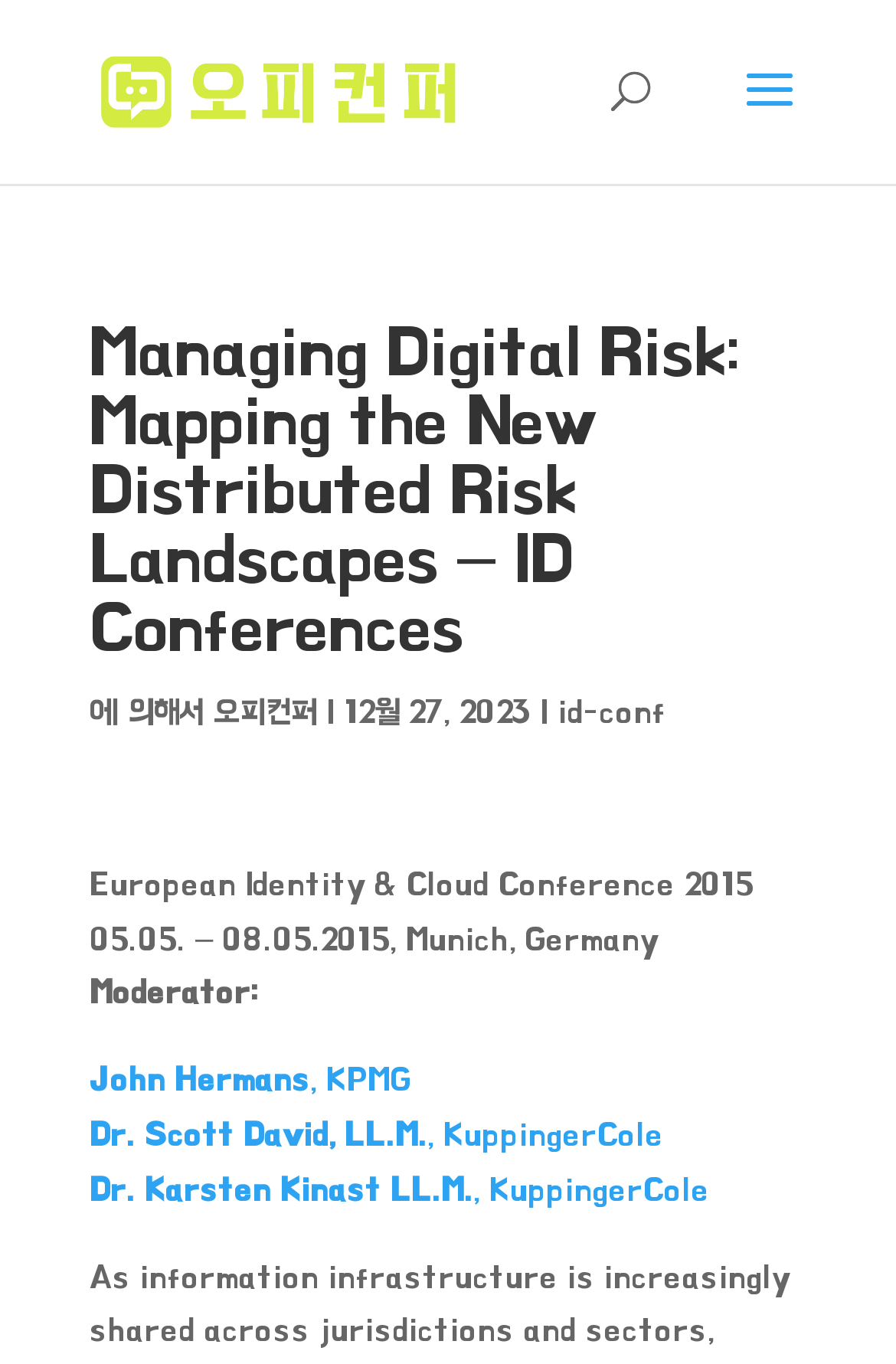What is the location of the European Identity & Cloud Conference 2015?
From the screenshot, provide a brief answer in one word or phrase.

Munich, Germany